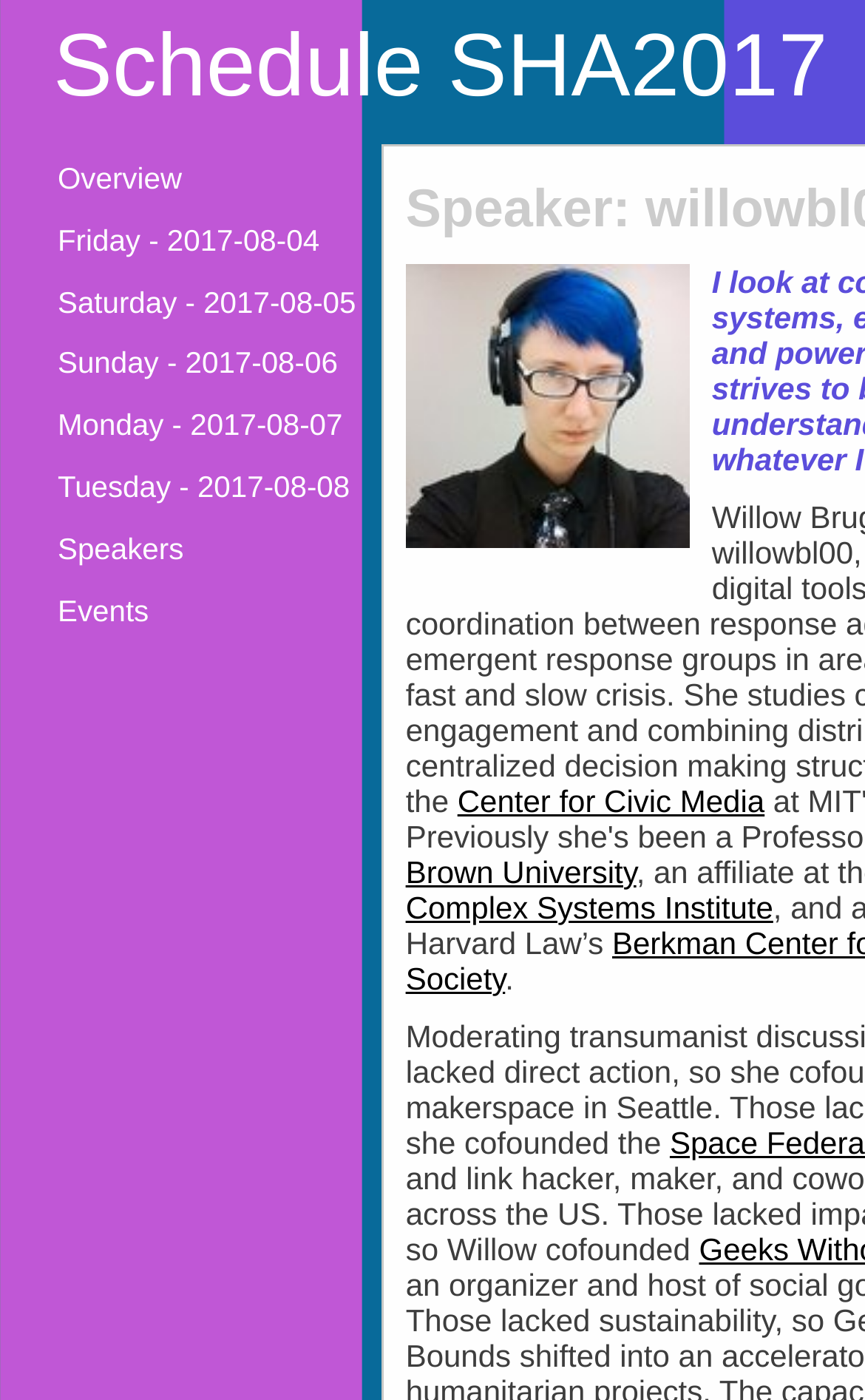Identify the bounding box coordinates of the clickable region necessary to fulfill the following instruction: "Explore the events". The bounding box coordinates should be four float numbers between 0 and 1, i.e., [left, top, right, bottom].

[0.067, 0.424, 0.172, 0.456]